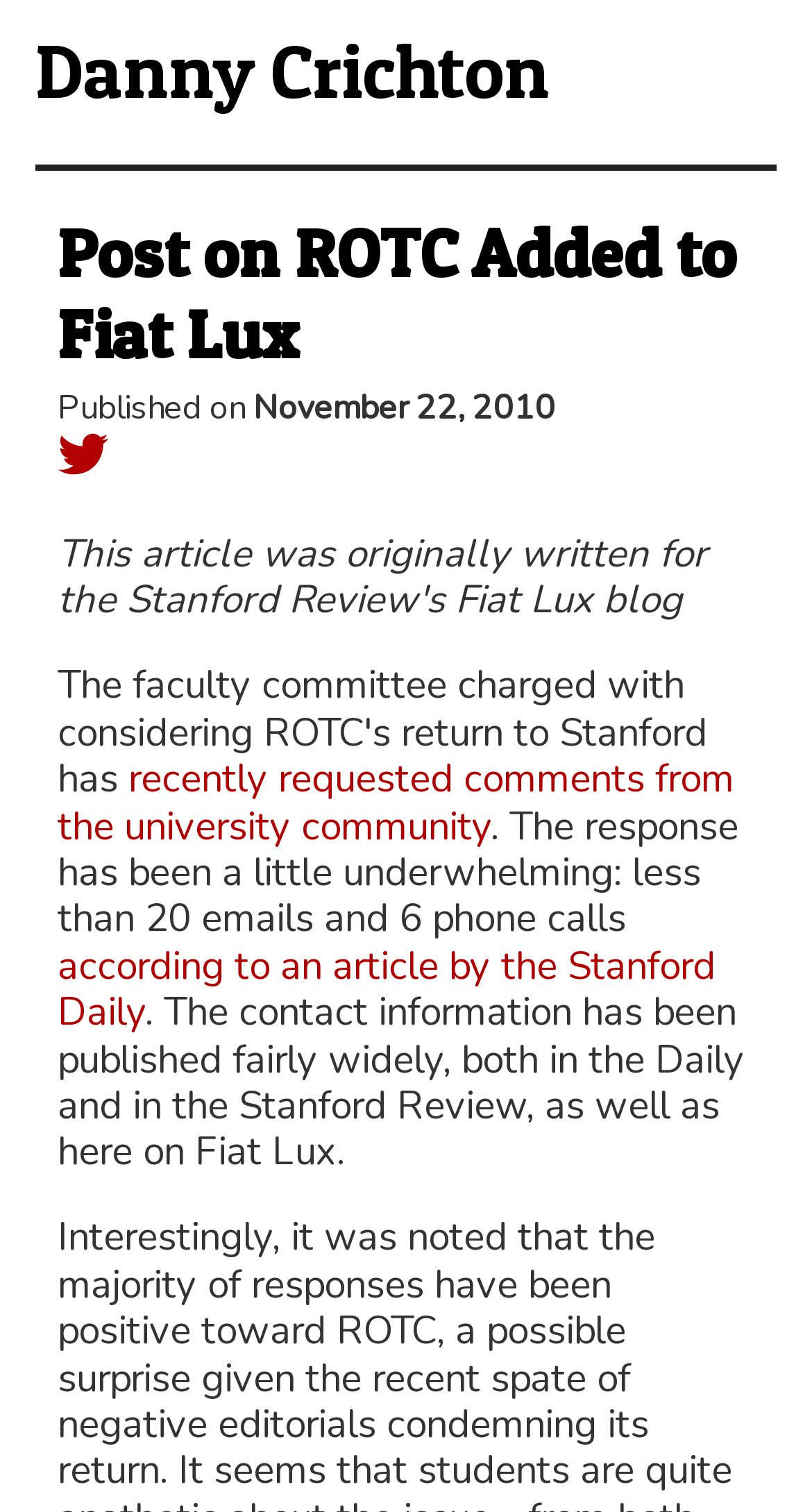What is the response to the faculty committee's request?
Look at the screenshot and provide an in-depth answer.

The response to the faculty committee's request is mentioned in the StaticText element with the text '. The response has been a little underwhelming: less than 20 emails and 6 phone calls' and the bounding box coordinates [0.071, 0.528, 0.91, 0.626]. This element is a child of the HeaderAsNonLandmark element.